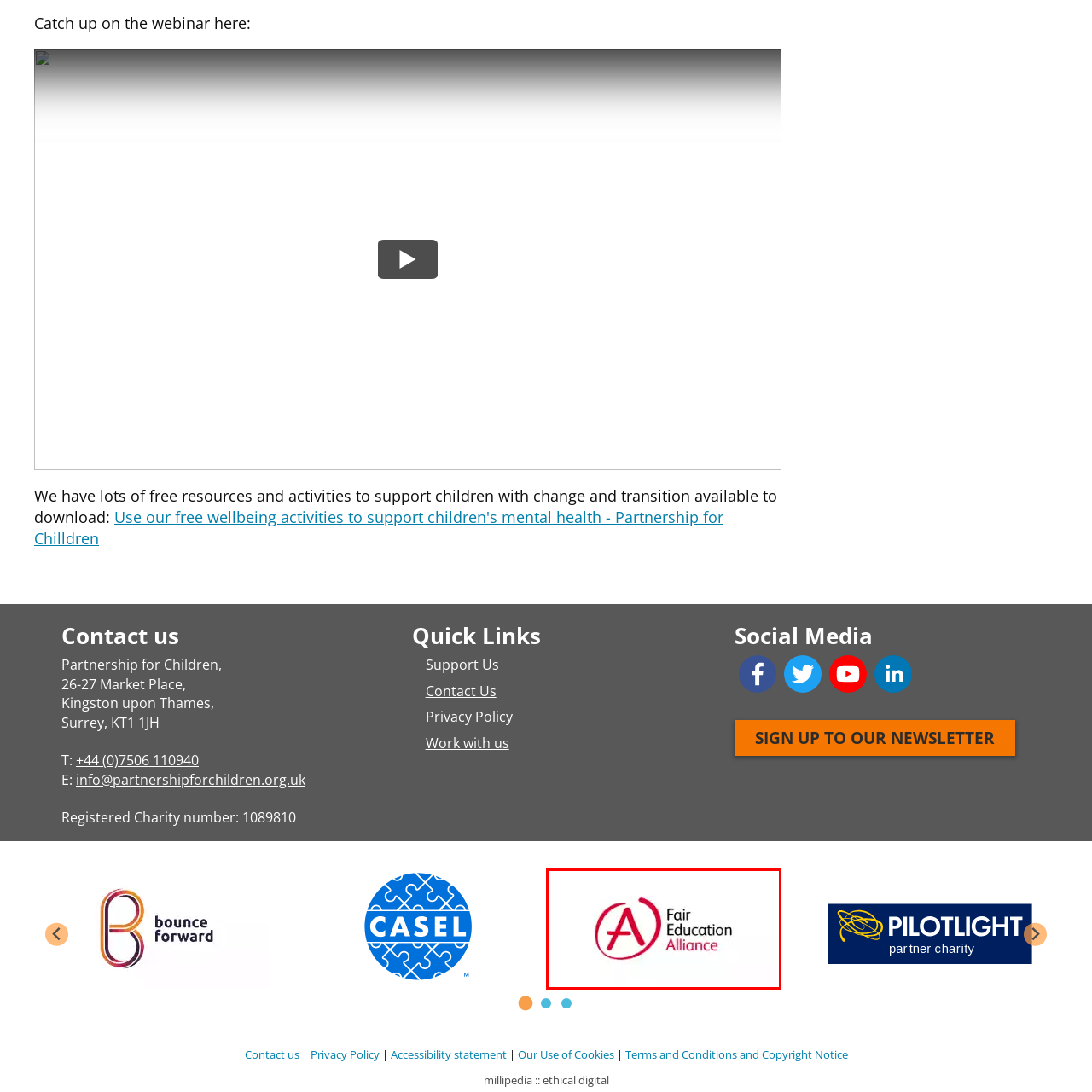Examine the section enclosed by the red box and give a brief answer to the question: What is the font style of the organization's name in the logo?

Modern